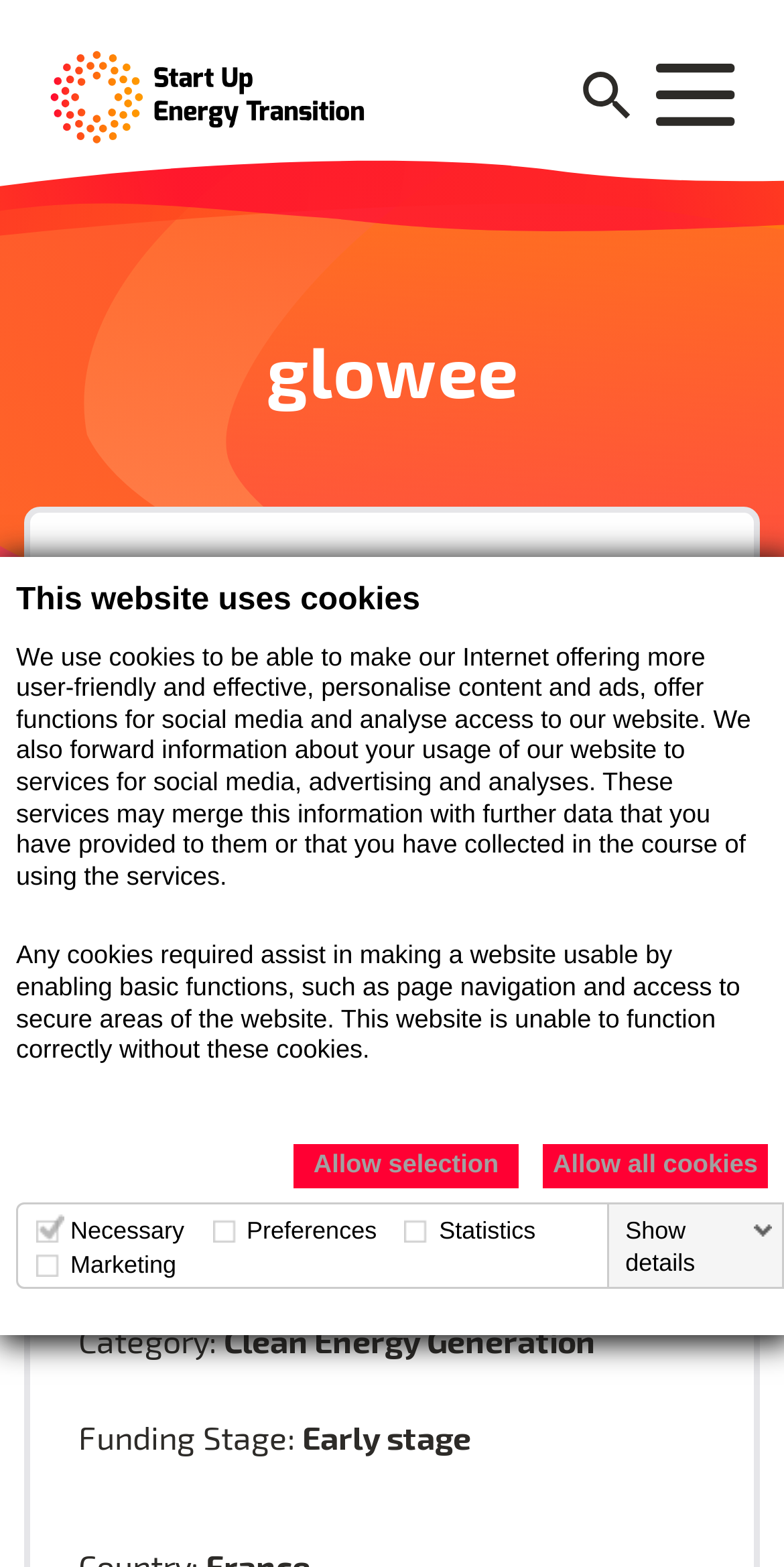Determine the bounding box coordinates for the UI element matching this description: "SDG 13 - Climate Action".

None